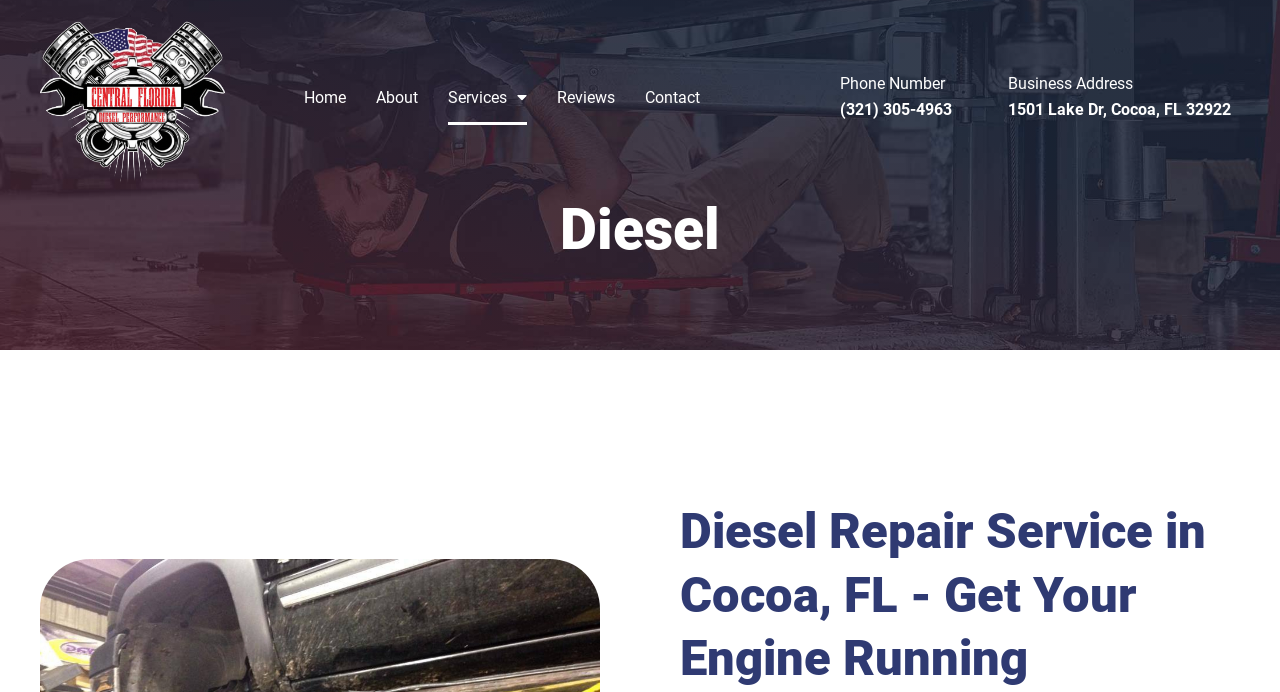What is the business address?
Based on the screenshot, answer the question with a single word or phrase.

1501 Lake Dr, Cocoa, FL 32922